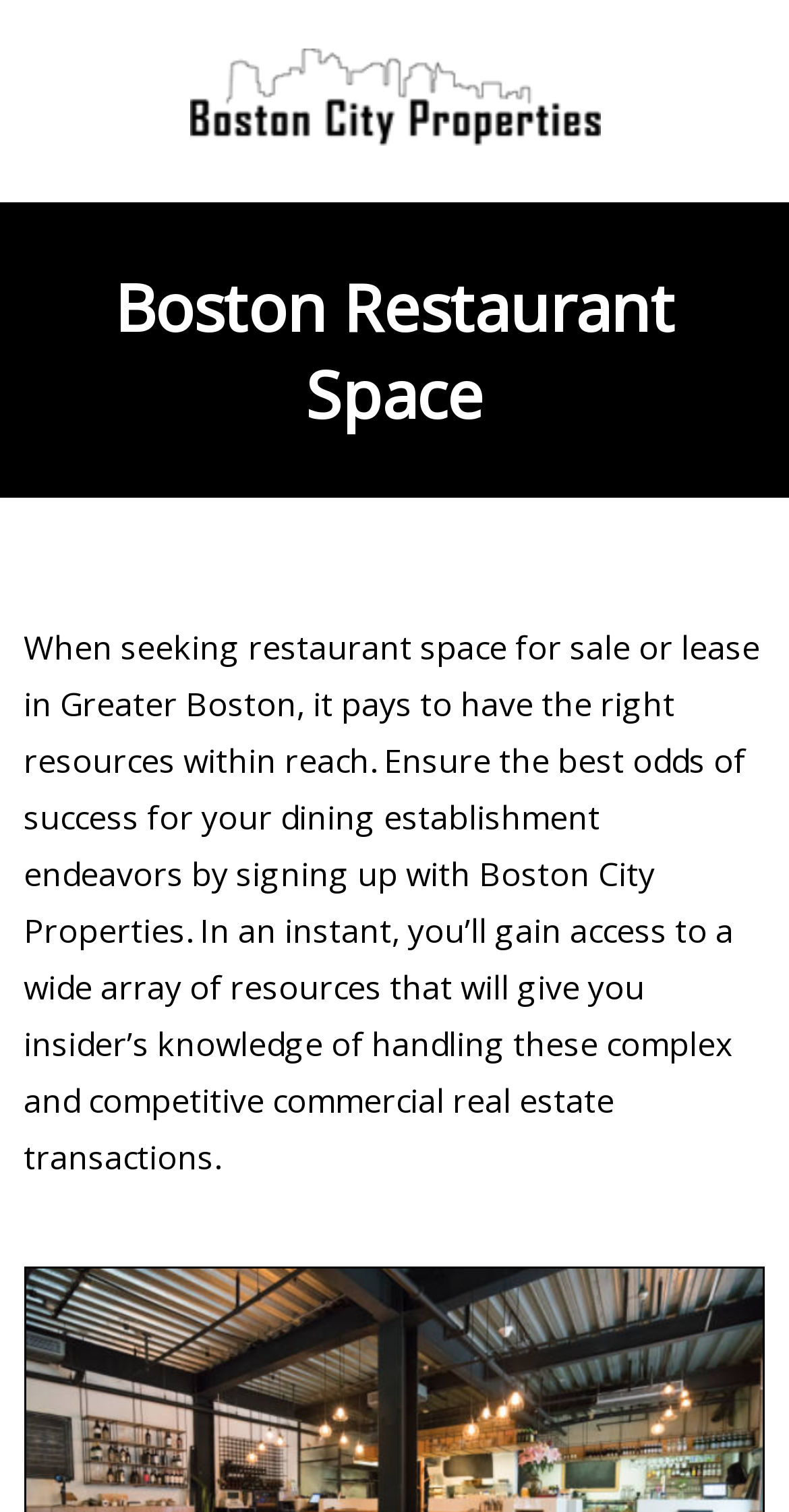Determine the bounding box coordinates (top-left x, top-left y, bottom-right x, bottom-right y) of the UI element described in the following text: alt="Boston City Properties"

[0.24, 0.031, 0.76, 0.102]